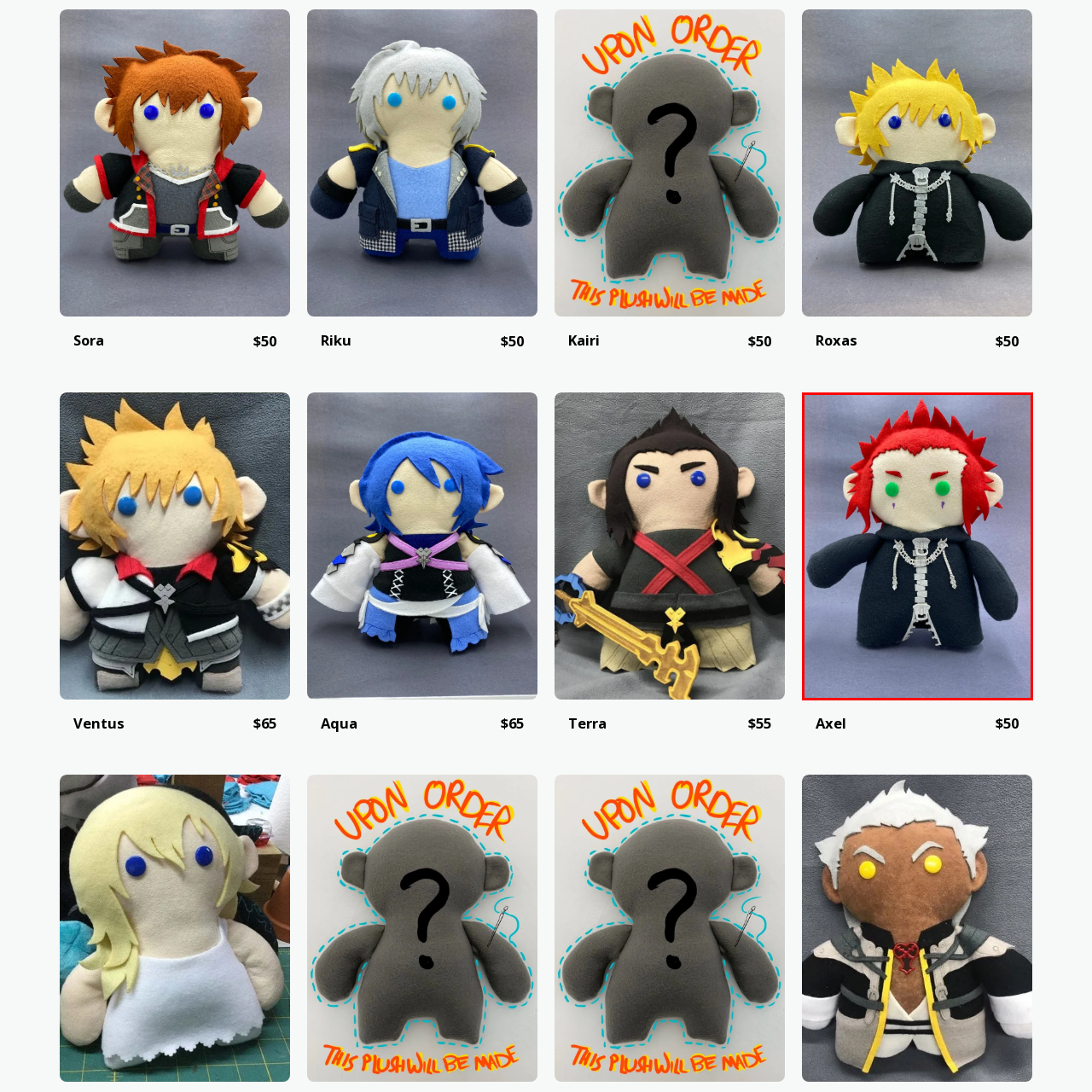Offer an in-depth caption for the image content enclosed by the red border.

The image features a plush doll of Axel, a popular character from the "Kingdom Hearts" video game series. This adorable representation showcases Axel's distinctive features, including his bright red spiky hair and green eyes. He is dressed in his iconic black coat, which is stylized with a silver zipper design and a chain accessory, adding to the authenticity of the character's look. The doll's soft fabric and rounded shape make it not only a collectible item but also a comforting plush companion for fans of the franchise. The background is a subtle gray, enhancing the vibrant colors of the plush, making it an appealing piece for both display and play.